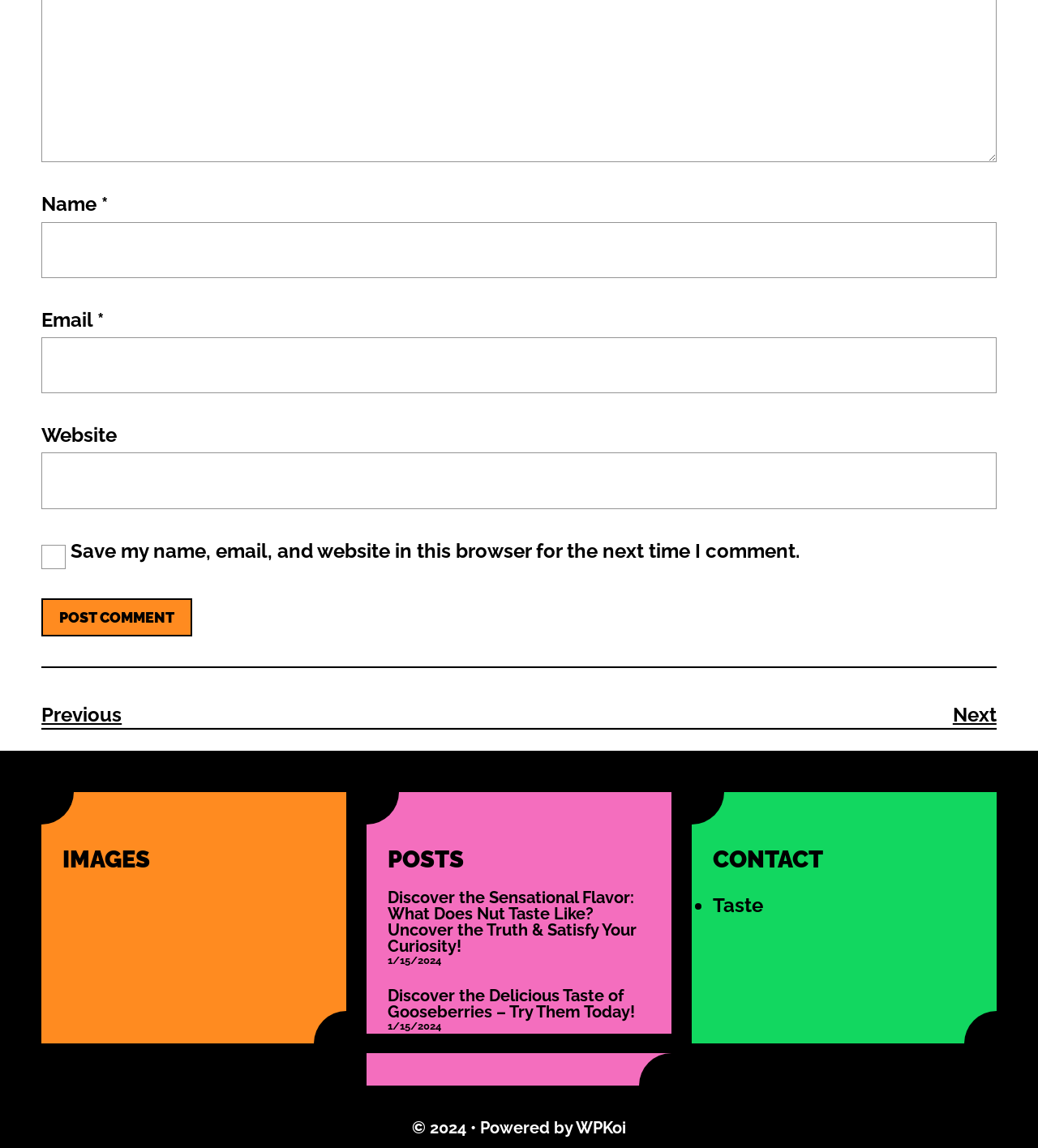What is the purpose of the 'Name' and 'Email' text boxes?
Carefully analyze the image and provide a thorough answer to the question.

The presence of 'Name' and 'Email' text boxes, along with a 'Post Comment' button, suggests that the user is expected to input their name and email address in order to leave a comment on the webpage.